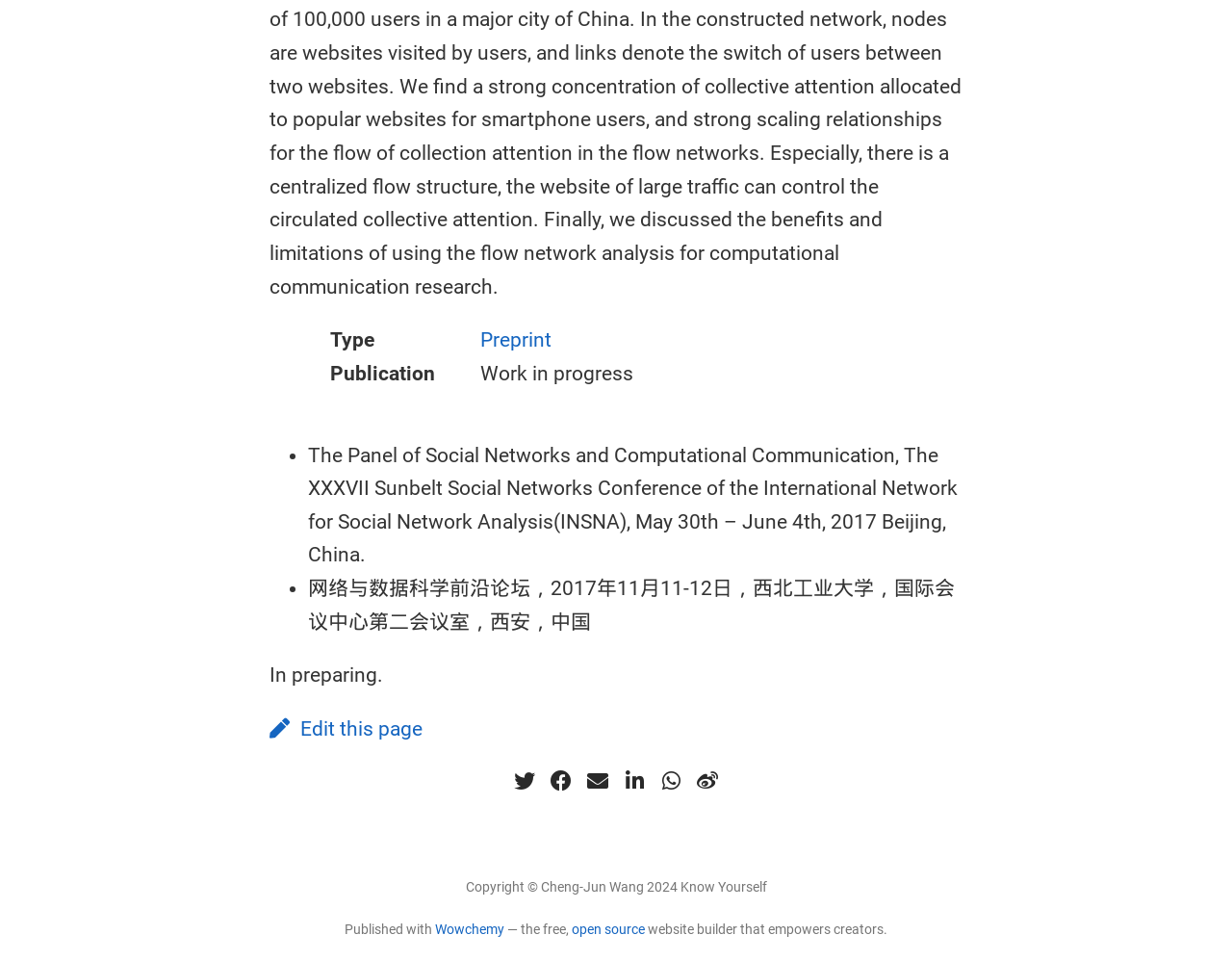Locate the bounding box coordinates of the UI element described by: "Edit this page". Provide the coordinates as four float numbers between 0 and 1, formatted as [left, top, right, bottom].

[0.219, 0.746, 0.343, 0.771]